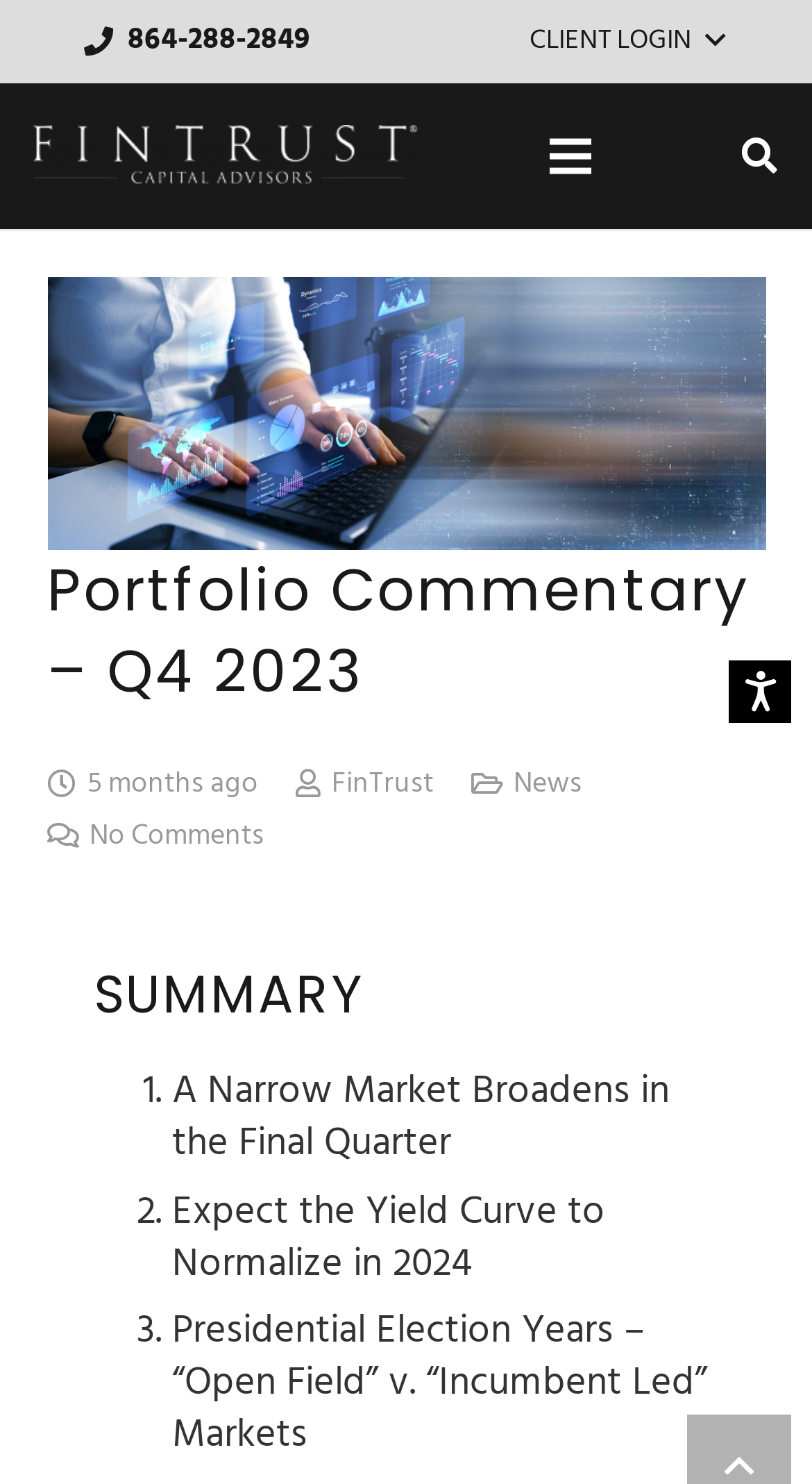Give a one-word or one-phrase response to the question:
How many links are there in the top section of the webpage?

4